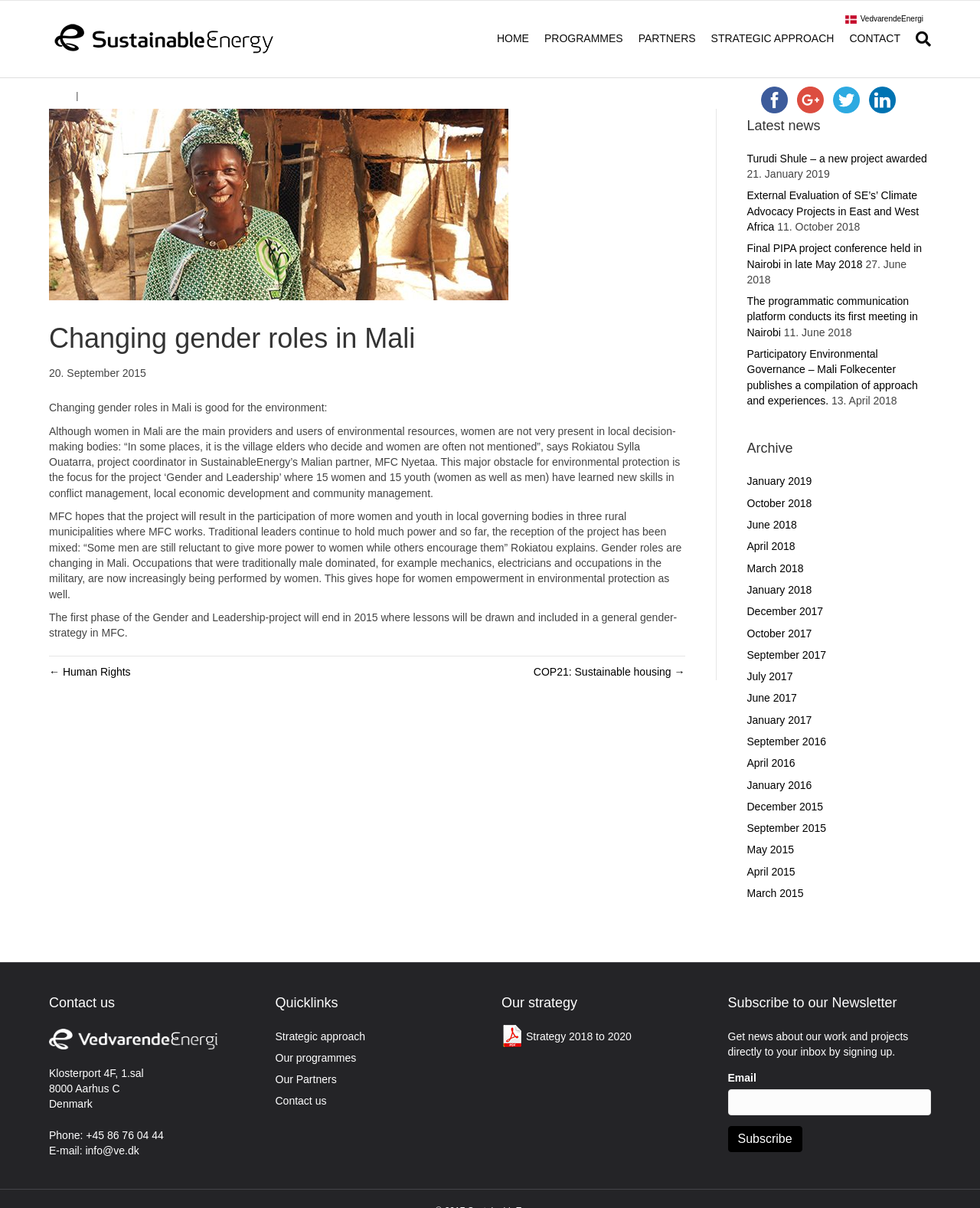Please mark the clickable region by giving the bounding box coordinates needed to complete this instruction: "Go to the 'PROGRAMMES' page".

[0.548, 0.016, 0.643, 0.048]